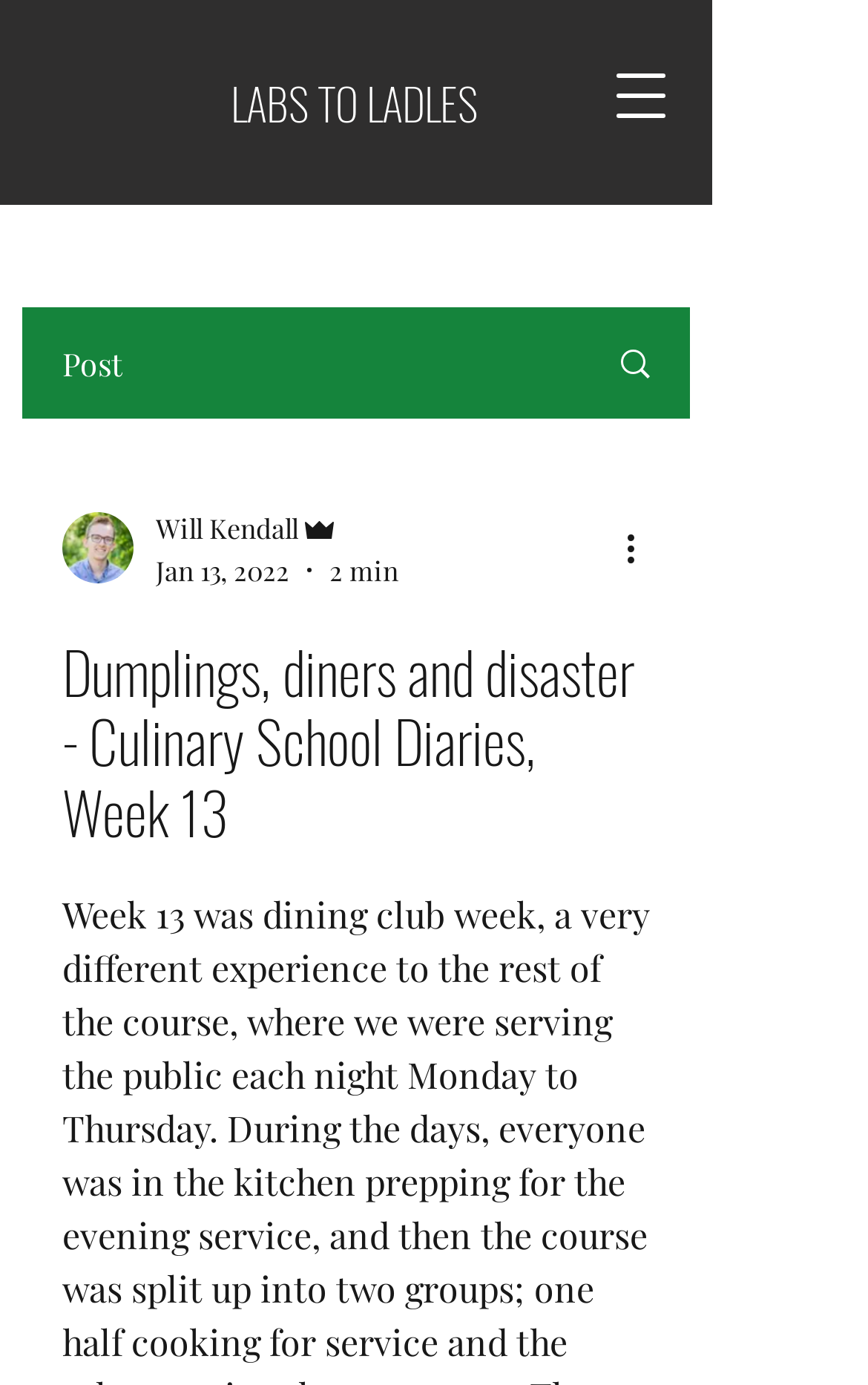Bounding box coordinates must be specified in the format (top-left x, top-left y, bottom-right x, bottom-right y). All values should be floating point numbers between 0 and 1. What are the bounding box coordinates of the UI element described as: aria-label="More actions"

[0.713, 0.377, 0.774, 0.415]